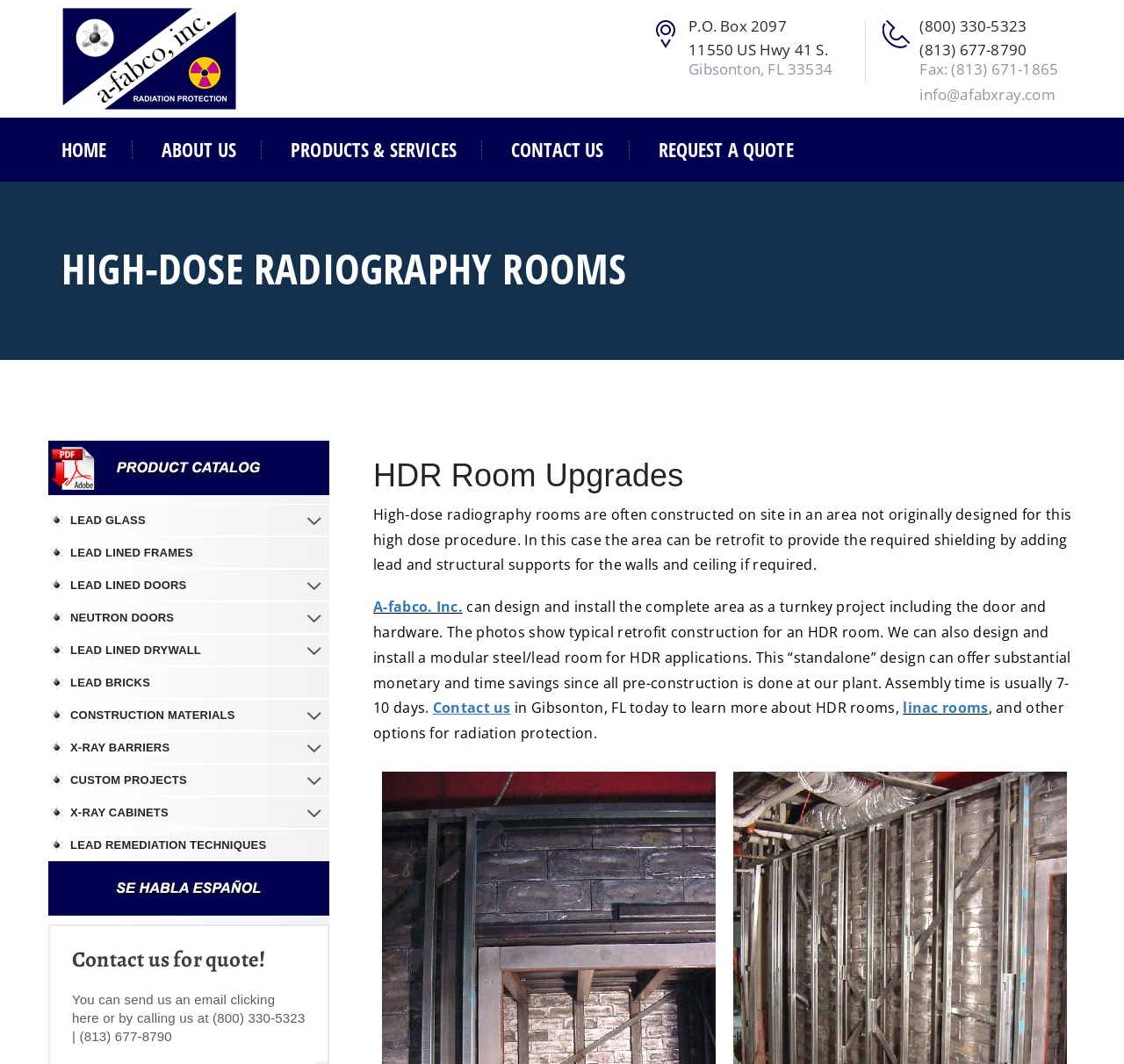How can I contact the company for a quote?
Refer to the image and give a detailed response to the question.

The contact information can be found in the static text element that describes how to contact the company for a quote, which is located at the bottom of the webpage. The element suggests sending an email or calling the company at (800) 330-5323 or (813) 677-8790.